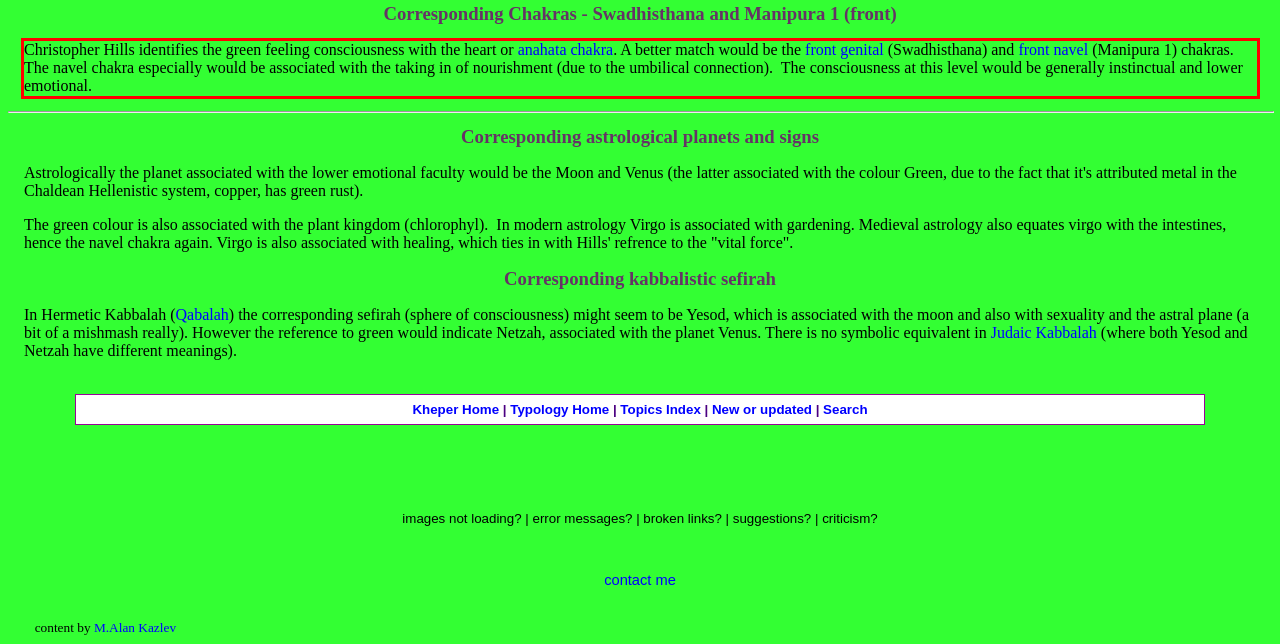By examining the provided screenshot of a webpage, recognize the text within the red bounding box and generate its text content.

Christopher Hills identifies the green feeling consciousness with the heart or anahata chakra. A better match would be the front genital (Swadhisthana) and front navel (Manipura 1) chakras. The navel chakra especially would be associated with the taking in of nourishment (due to the umbilical connection). The consciousness at this level would be generally instinctual and lower emotional.